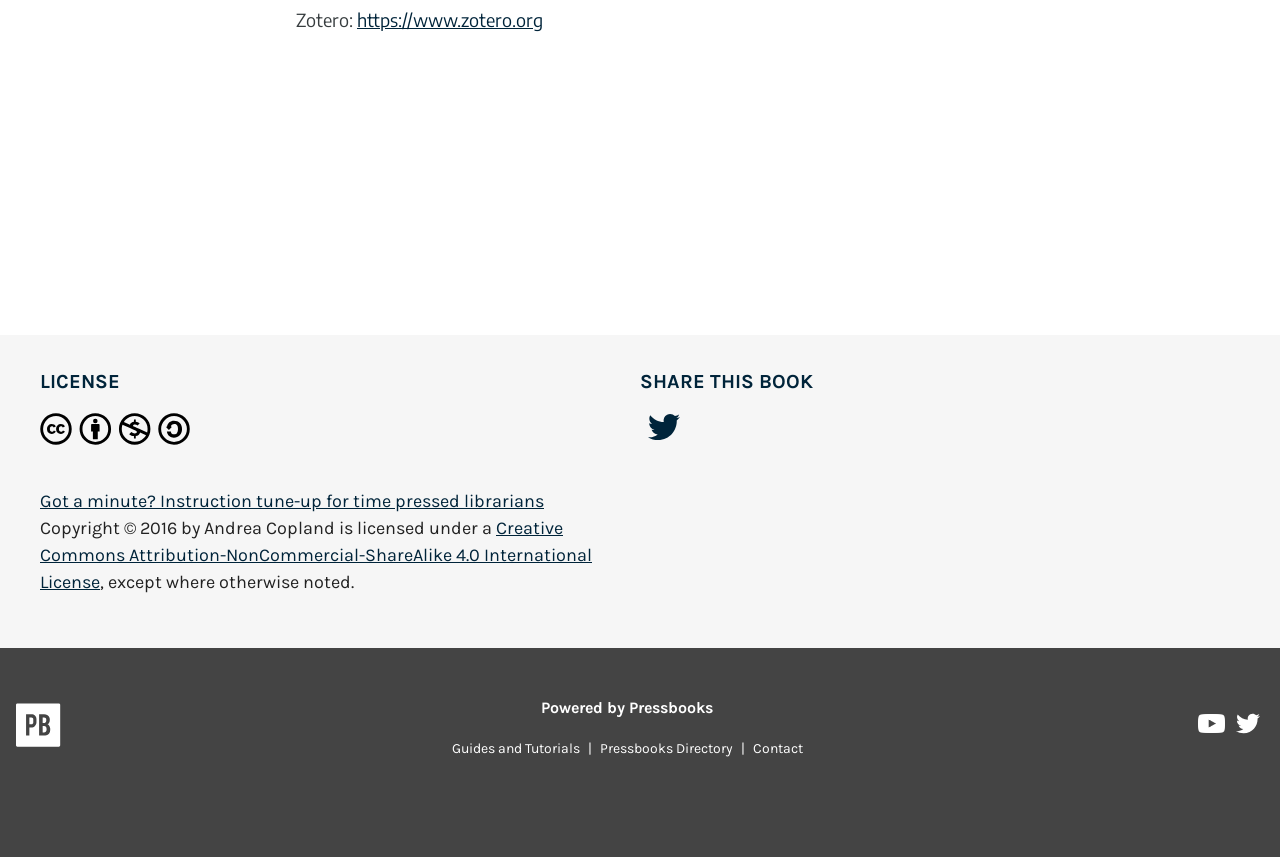Please locate the bounding box coordinates of the region I need to click to follow this instruction: "Visit Zotero website".

[0.279, 0.01, 0.424, 0.036]